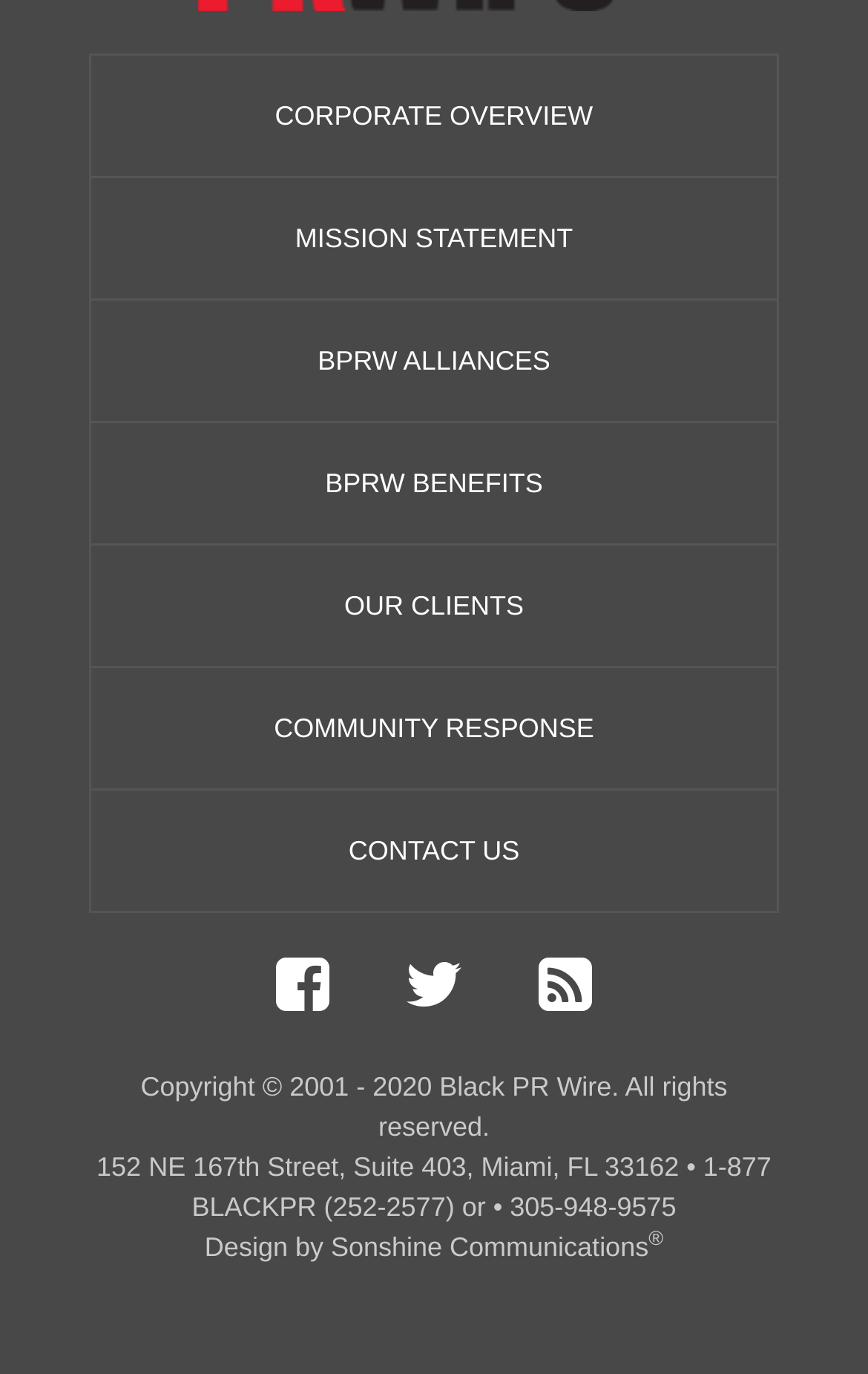Kindly determine the bounding box coordinates for the clickable area to achieve the given instruction: "Visit the Facebook page".

None